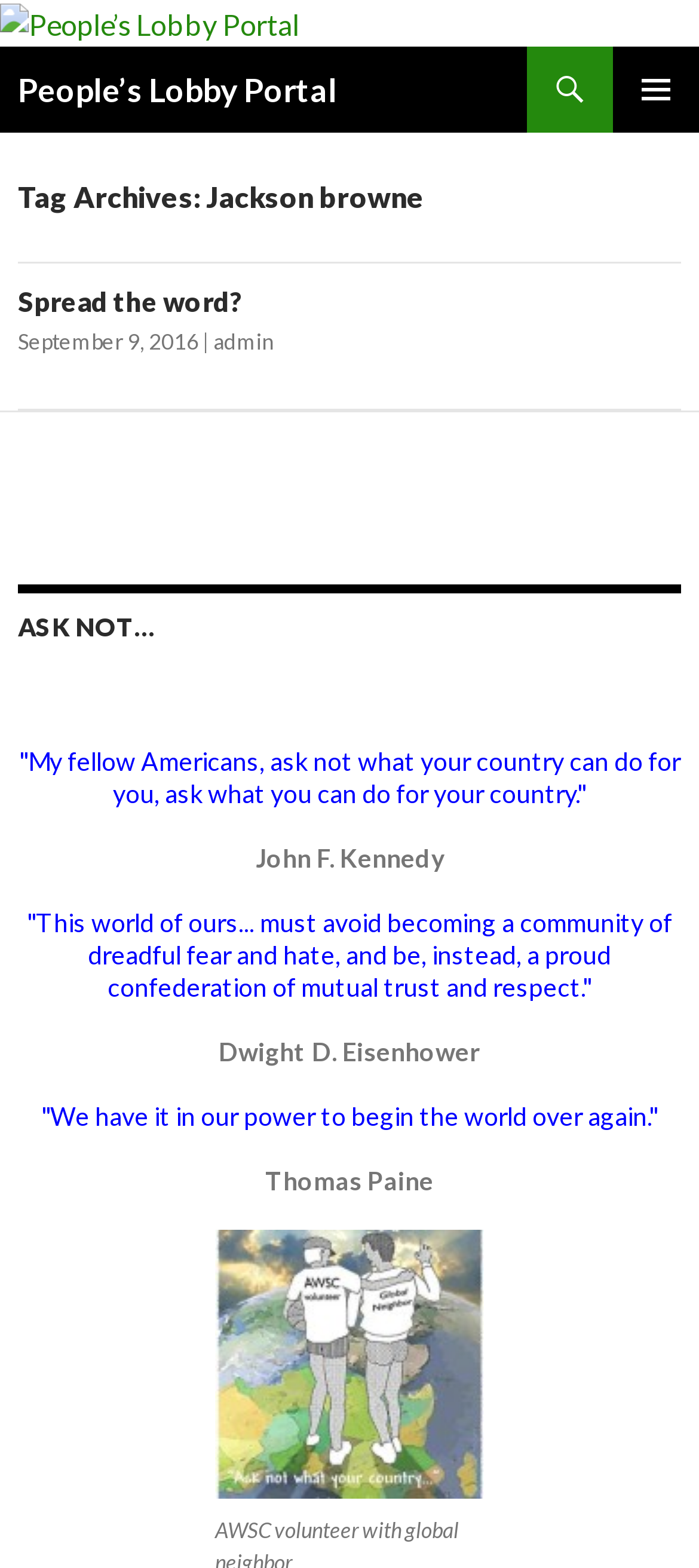Given the element description: "What's New on this Site?", predict the bounding box coordinates of this UI element. The coordinates must be four float numbers between 0 and 1, given as [left, top, right, bottom].

None